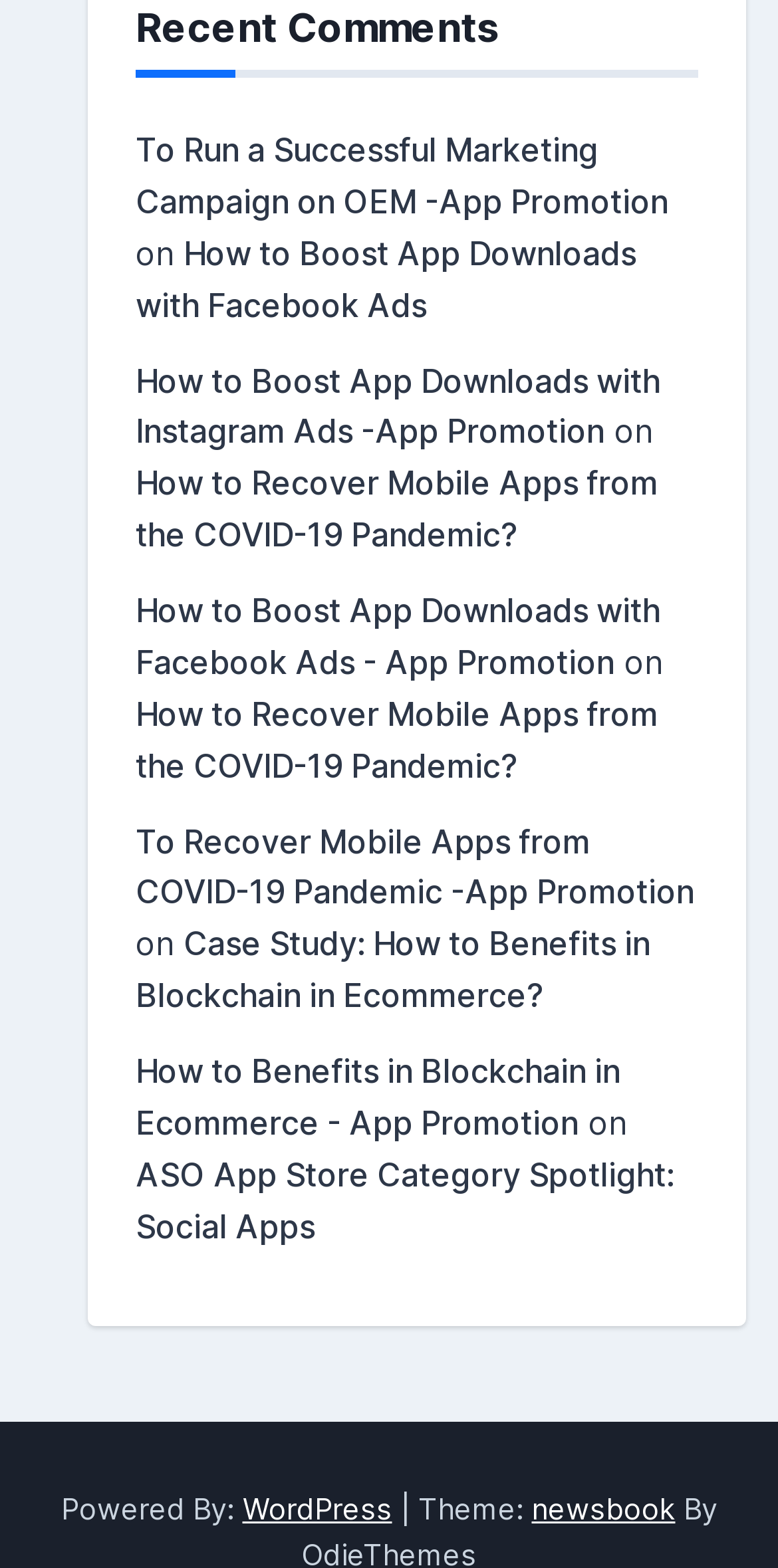Specify the bounding box coordinates of the region I need to click to perform the following instruction: "Learn about boosting app downloads with Facebook Ads". The coordinates must be four float numbers in the range of 0 to 1, i.e., [left, top, right, bottom].

[0.174, 0.149, 0.818, 0.207]